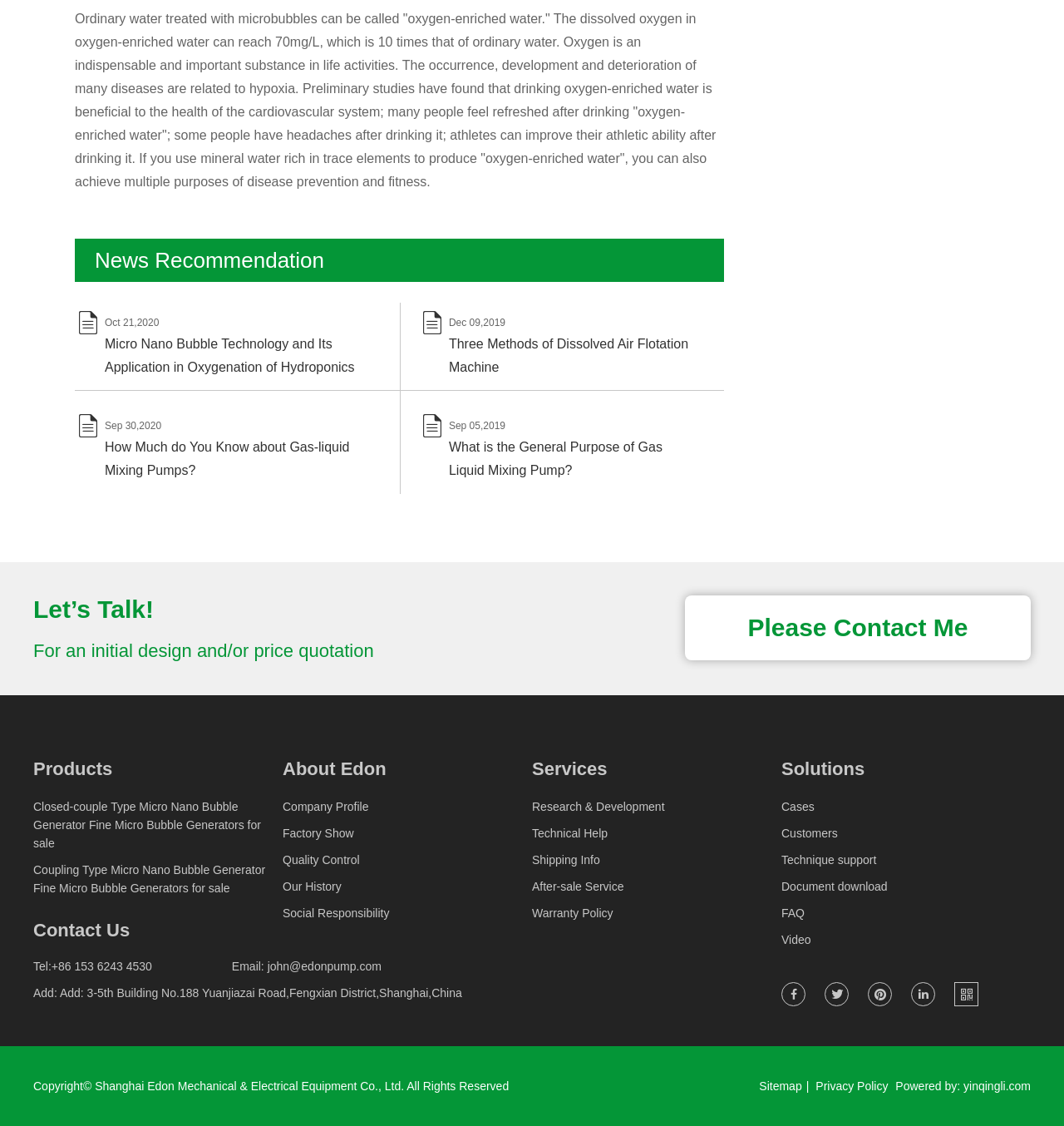Could you highlight the region that needs to be clicked to execute the instruction: "Learn more about 'Closed-couple Type Micro Nano Bubble Generator Fine Micro Bubble Generators for sale'"?

[0.031, 0.704, 0.266, 0.76]